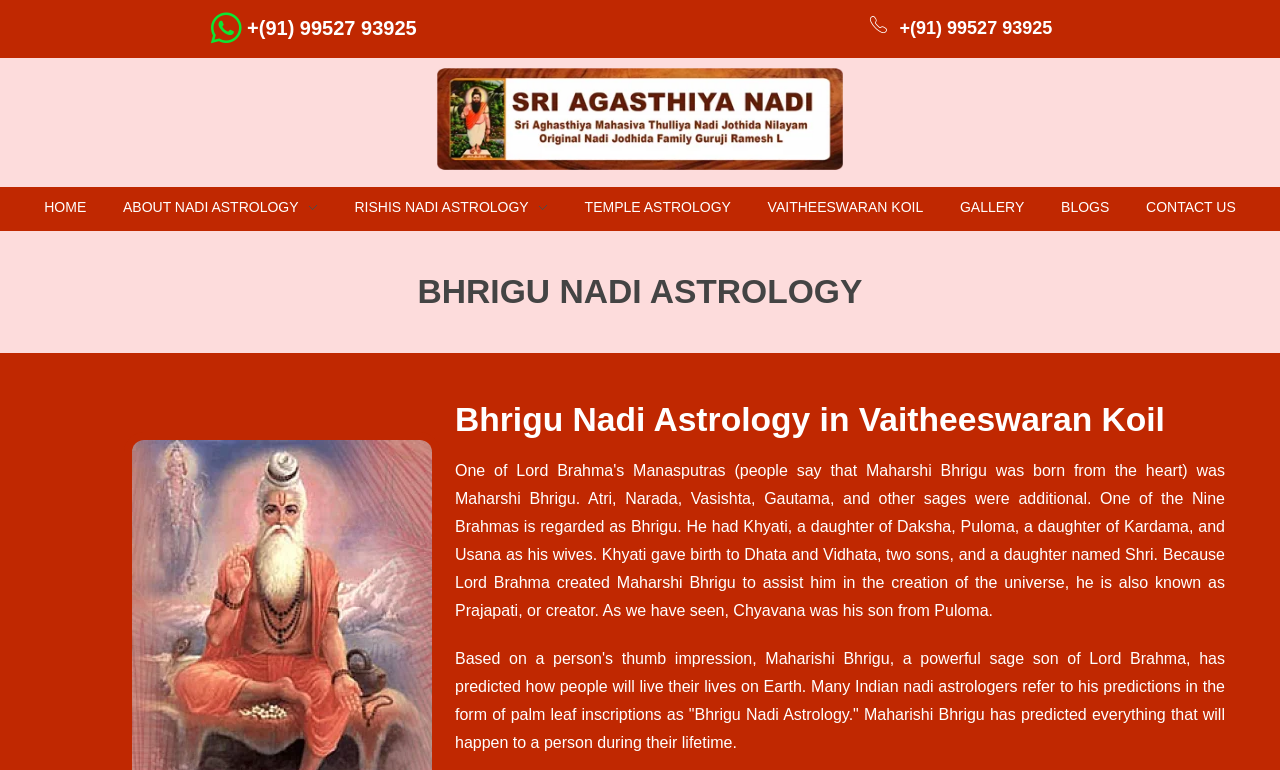Determine the bounding box for the UI element described here: "Blogs".

[0.815, 0.255, 0.881, 0.283]